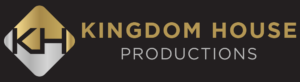Explain the scene depicted in the image, including all details.

The image showcases the logo of Kingdom House Productions, a company dedicated to creating WordPress websites for ministries. The logo features a modern design with gold and silver elements, prominently displaying the initials "KH" alongside the full name "KINGDOM HOUSE PRODUCTIONS." This visual identity reflects the company's focus on blending creativity and professionalism, emphasizing its mission to empower churches and ministries with the necessary tools to reach broader audiences. The logo is a key component of the branding strategy aimed at representing a commitment to expanding the influence of the Kingdom of God through technology and innovation.